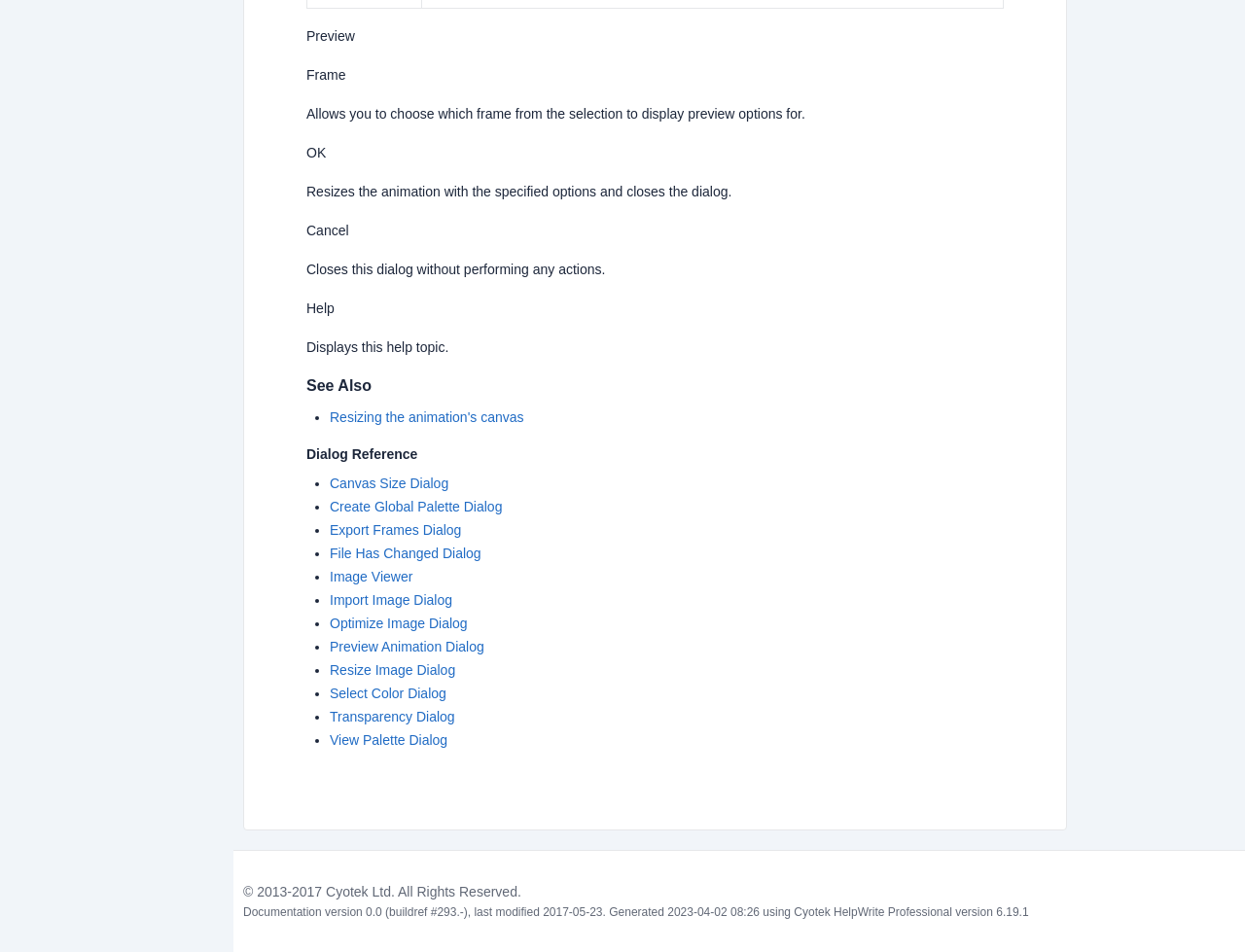Identify the bounding box coordinates for the UI element described by the following text: "Image Viewer". Provide the coordinates as four float numbers between 0 and 1, in the format [left, top, right, bottom].

[0.265, 0.598, 0.332, 0.614]